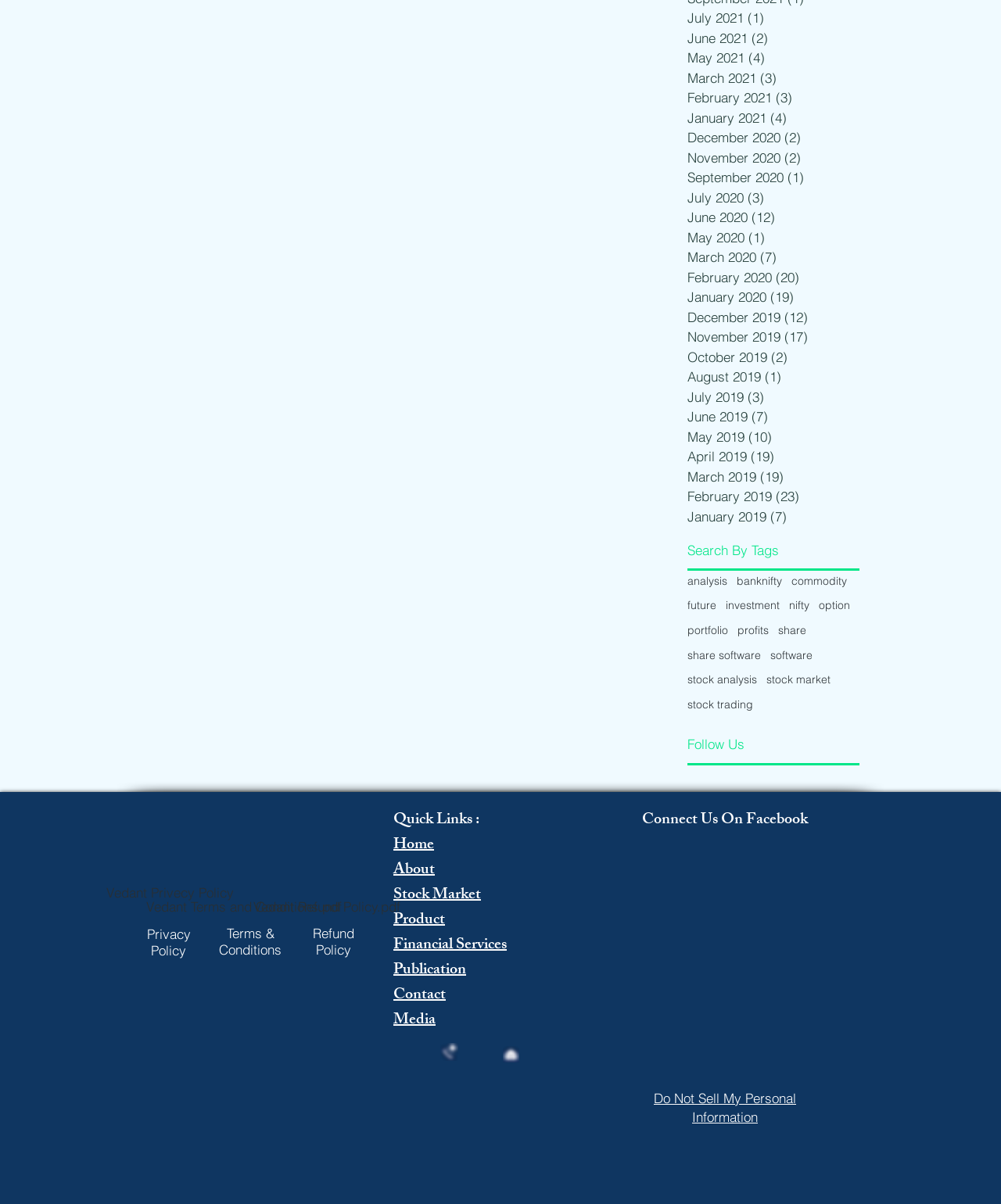Find the bounding box of the UI element described as: "aria-label="LinkedIn"". The bounding box coordinates should be given as four float values between 0 and 1, i.e., [left, top, right, bottom].

[0.634, 0.856, 0.666, 0.883]